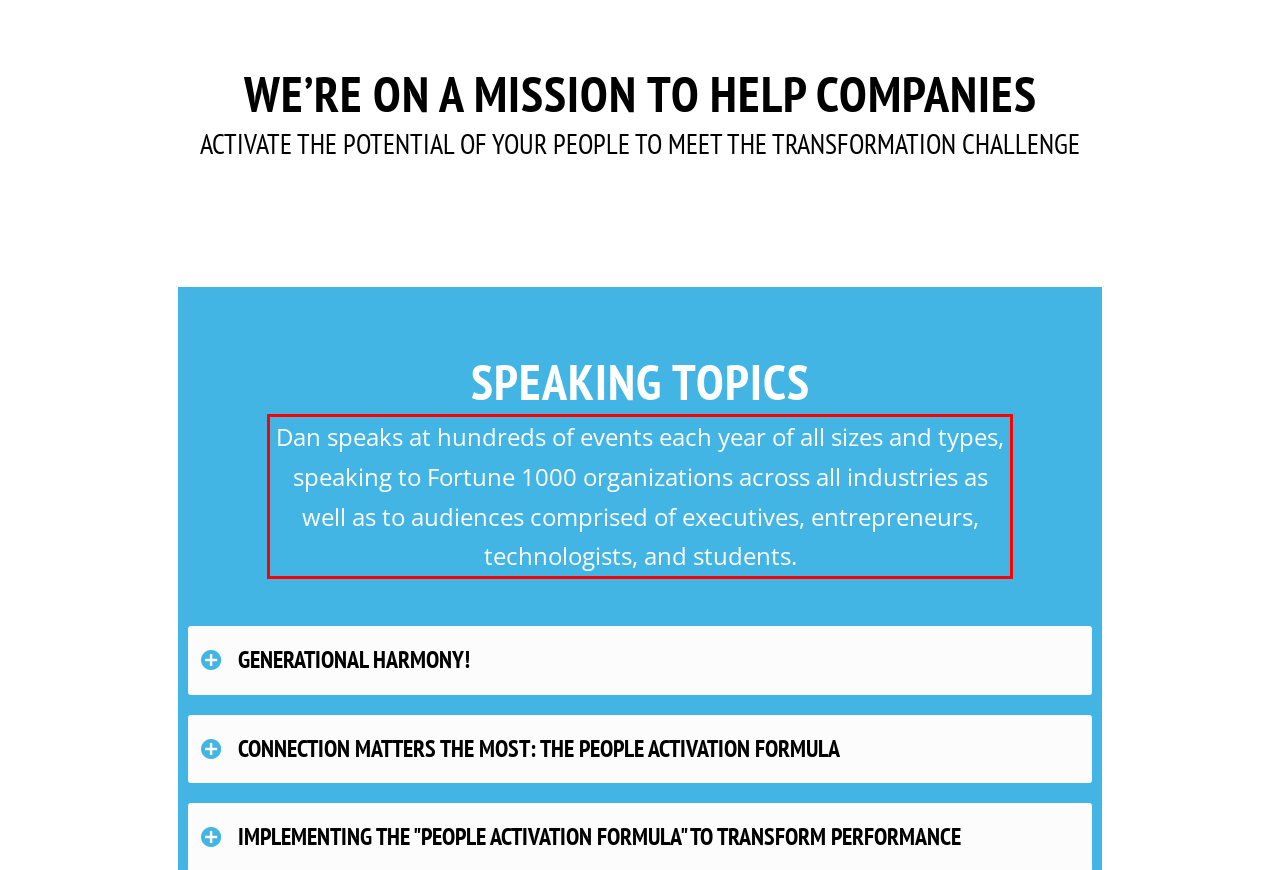You are given a screenshot with a red rectangle. Identify and extract the text within this red bounding box using OCR.

Dan speaks at hundreds of events each year of all sizes and types, speaking to Fortune 1000 organizations across all industries as well as to audiences comprised of executives, entrepreneurs, technologists, and students.